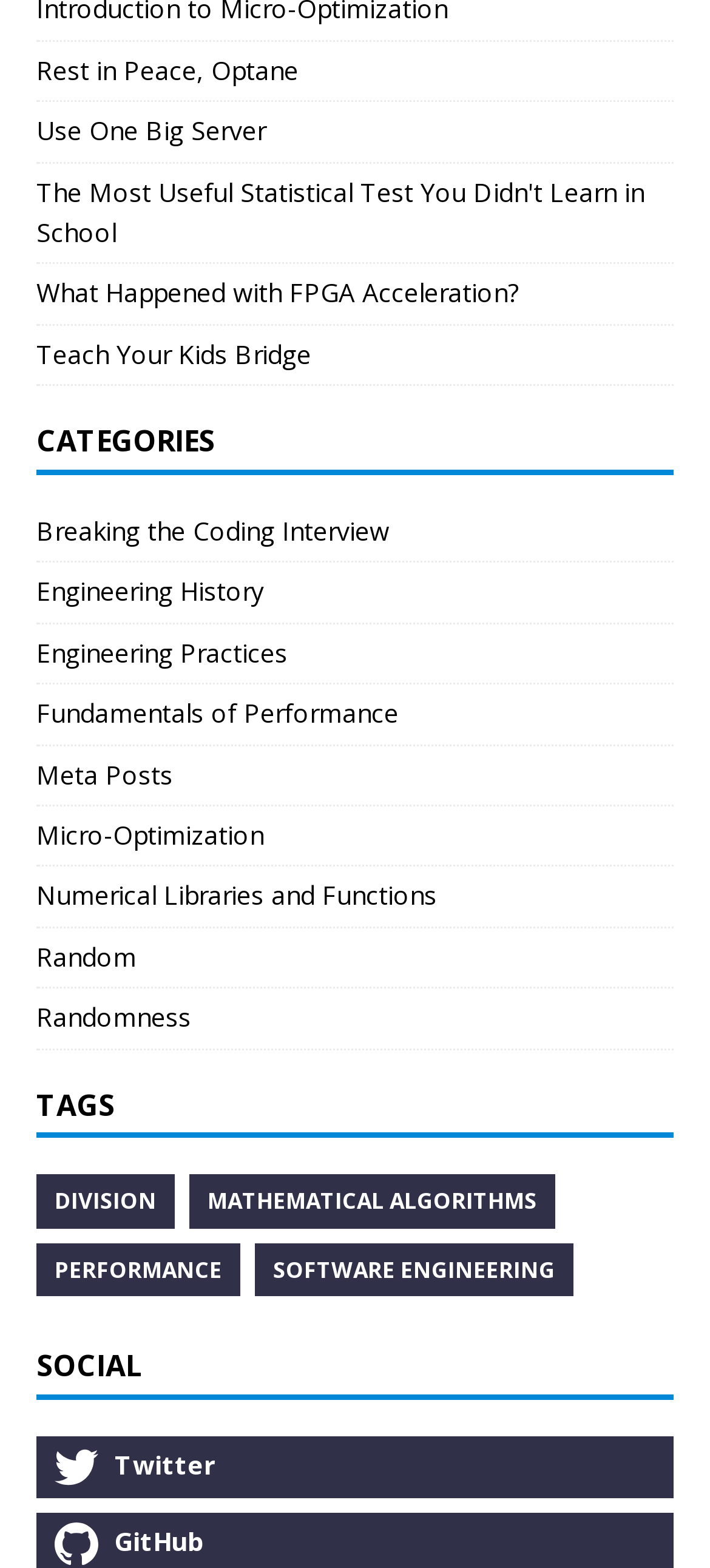Could you find the bounding box coordinates of the clickable area to complete this instruction: "Click on Live Casino On Winmatch"?

None